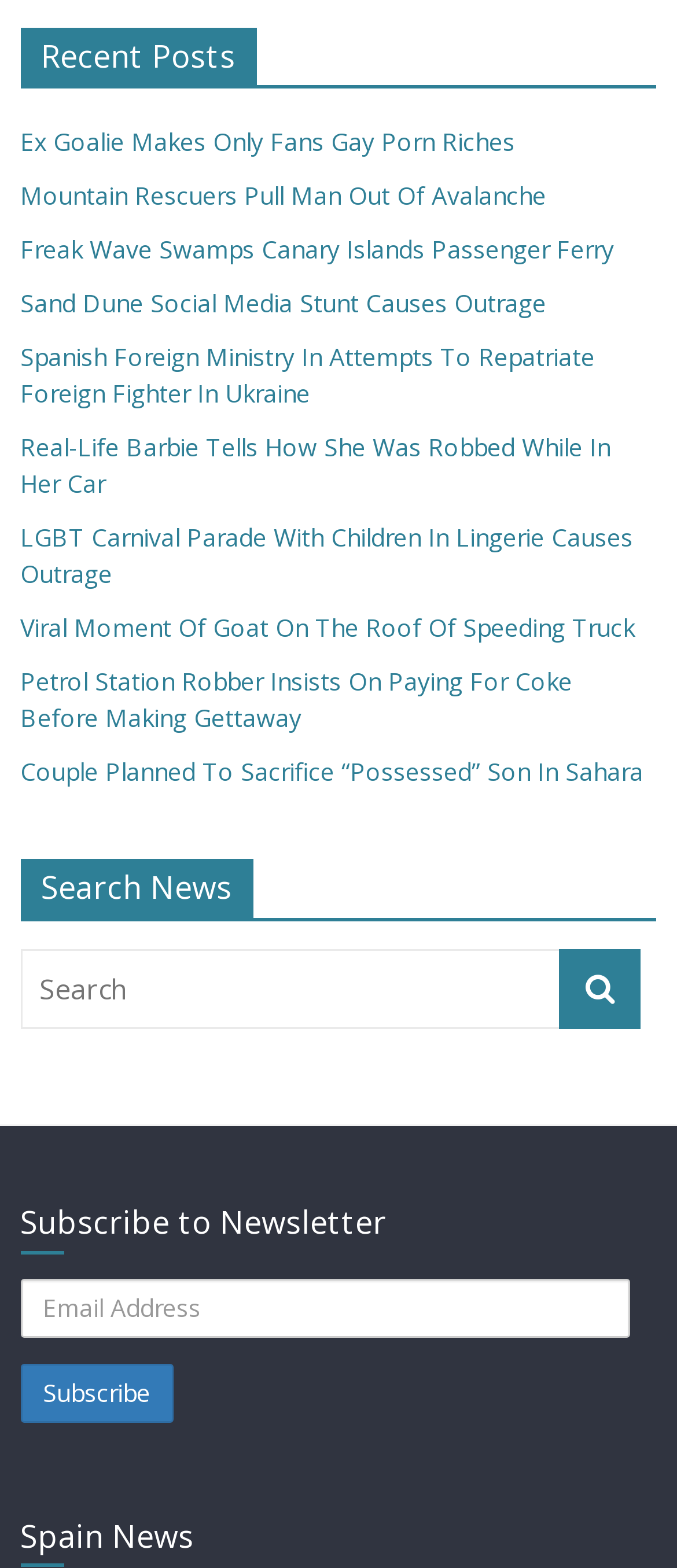What is the purpose of the search box?
Provide a concise answer using a single word or phrase based on the image.

To search news